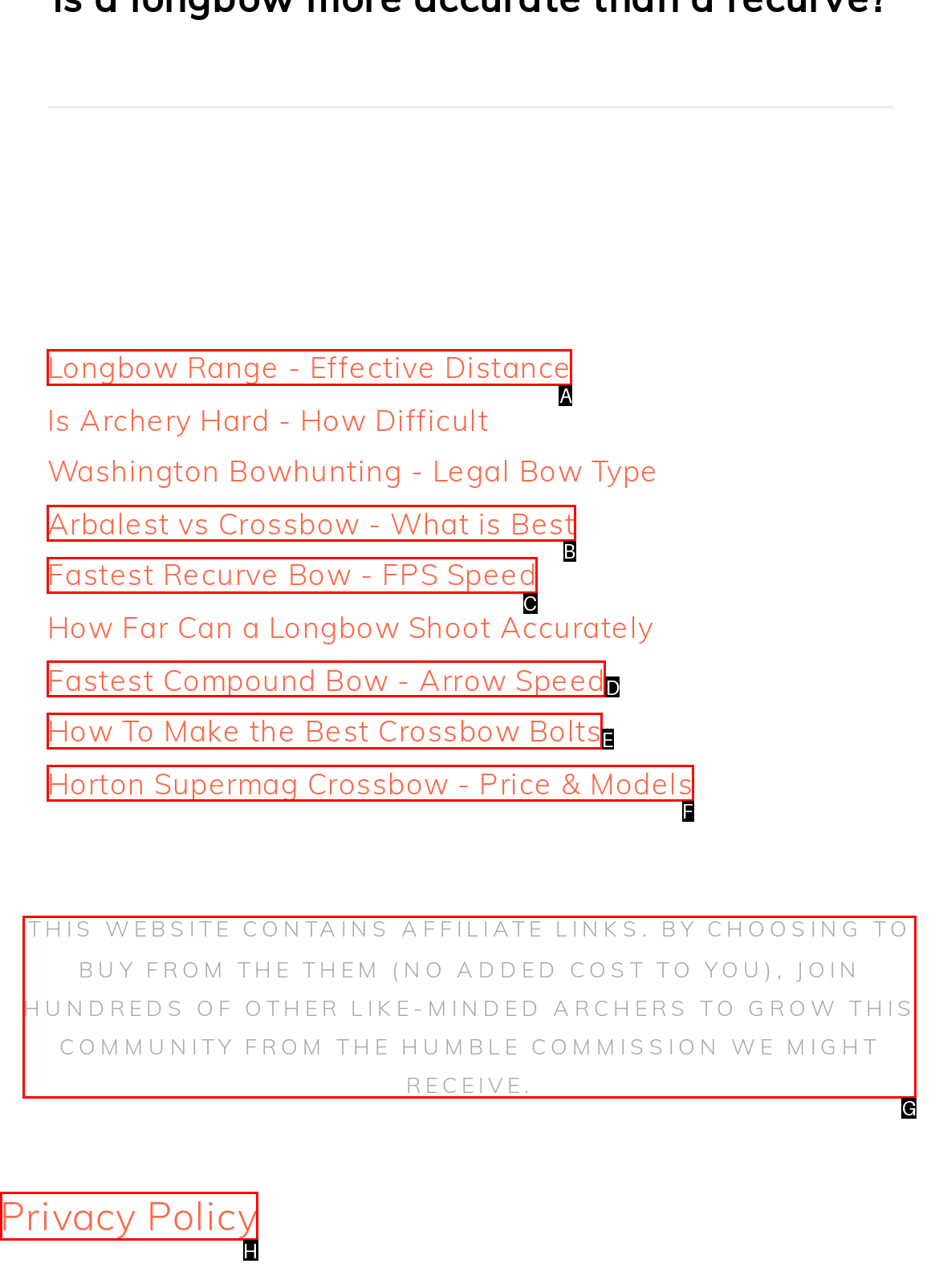Among the marked elements in the screenshot, which letter corresponds to the UI element needed for the task: Read about Arbalest vs Crossbow?

B